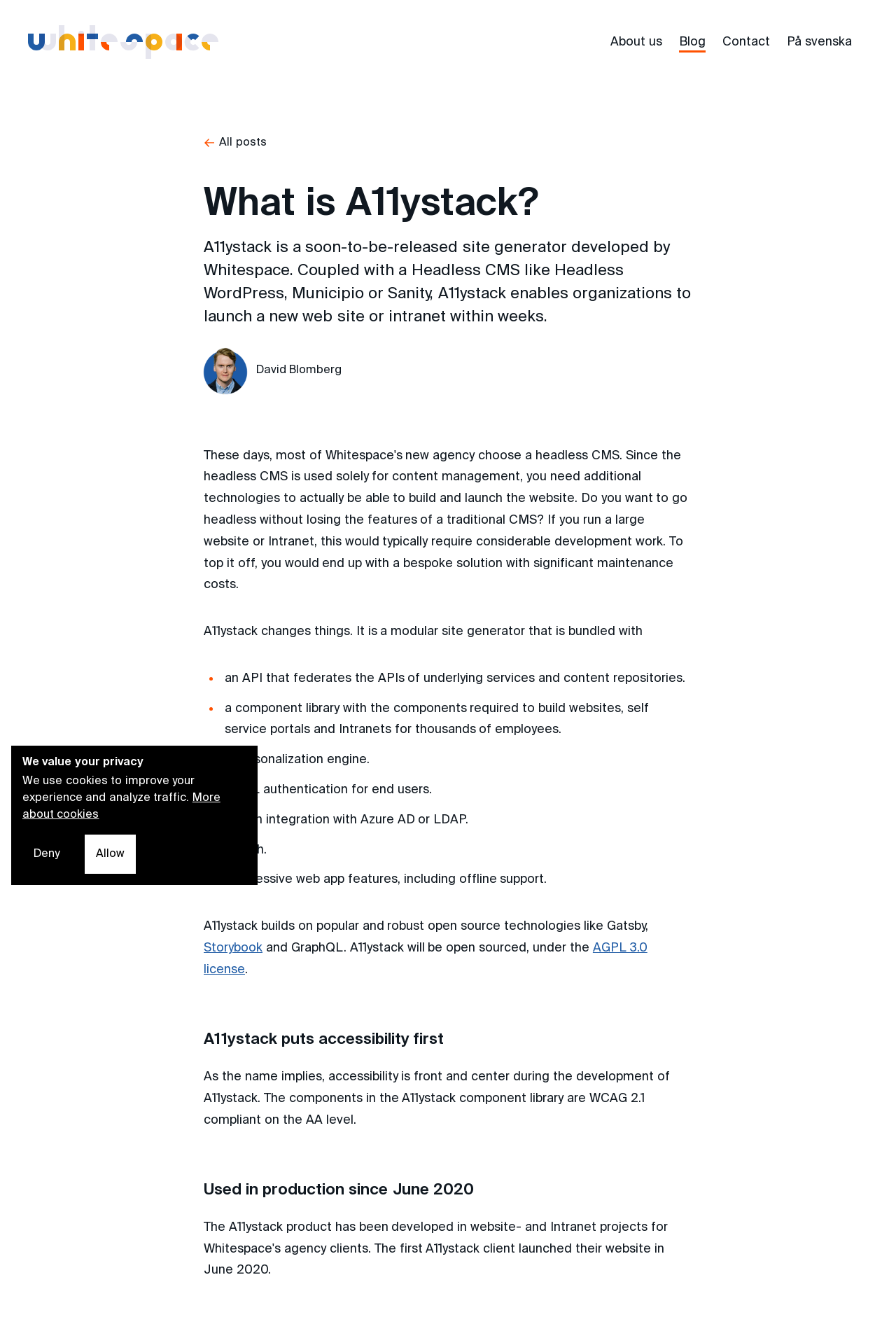Please identify the bounding box coordinates of the area I need to click to accomplish the following instruction: "Click the 'Whitespace -' link".

[0.031, 0.019, 0.244, 0.044]